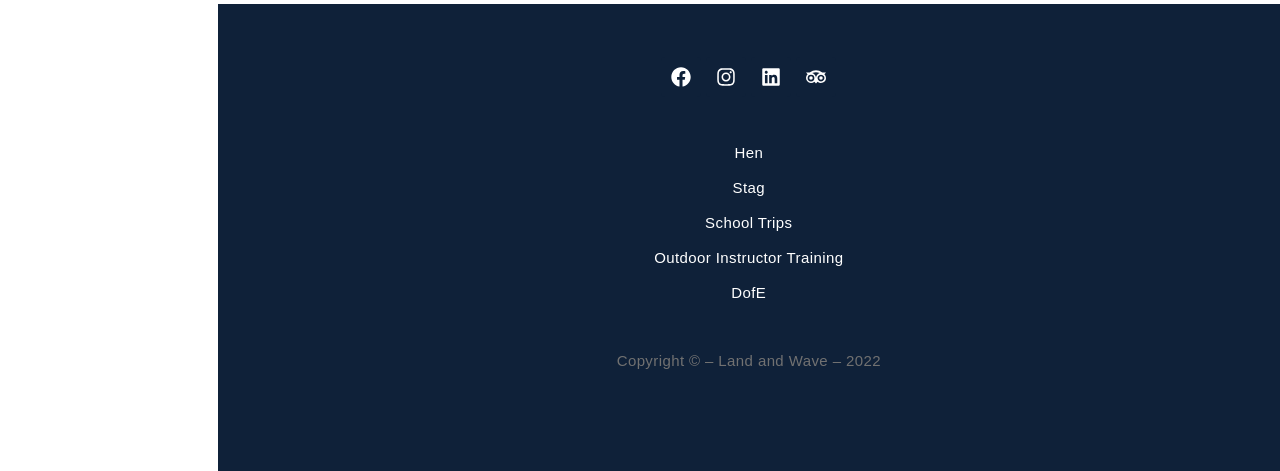Give a one-word or one-phrase response to the question: 
What social media platforms are listed?

Facebook, Instagram, Linkedin, Tripadvisor